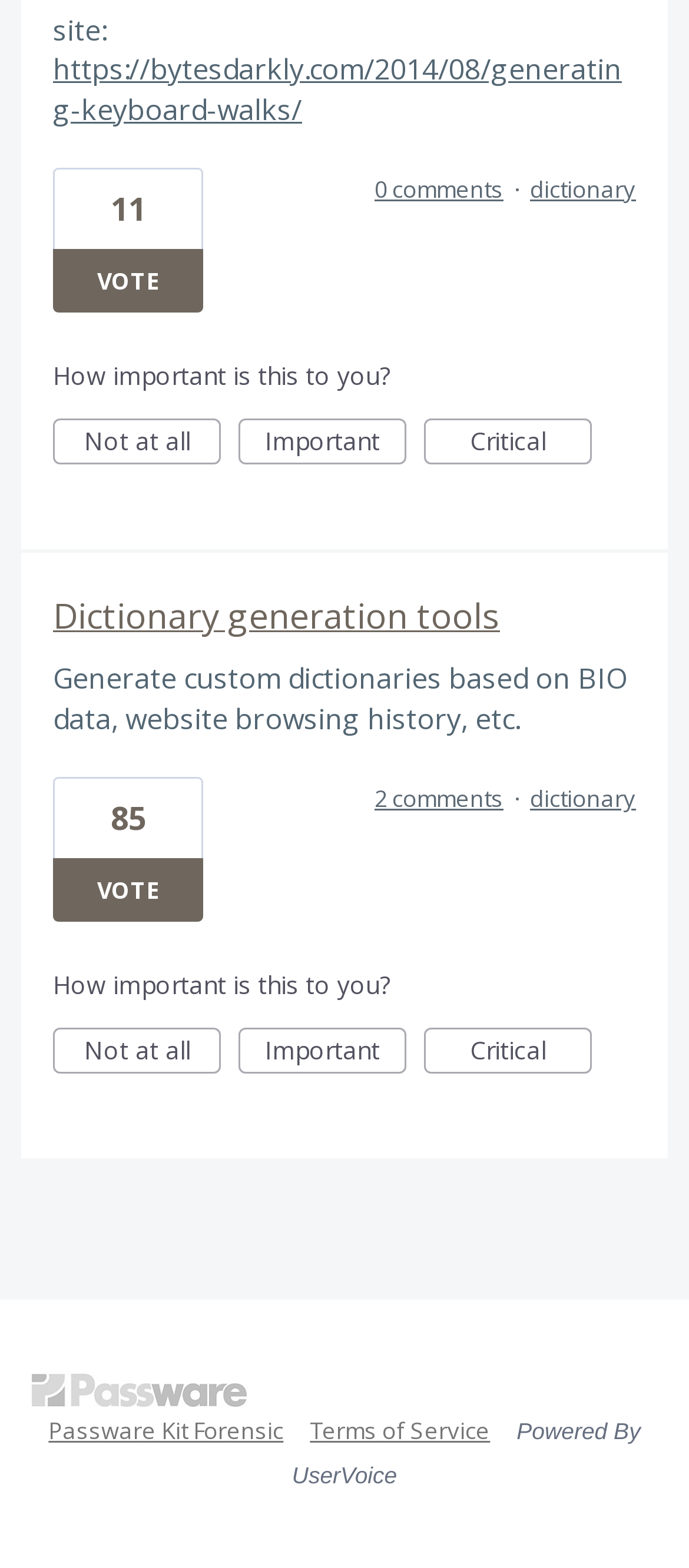Please answer the following question using a single word or phrase: 
What is the purpose of the buttons 'Not at all', 'Important', and 'Critical'?

Rating importance